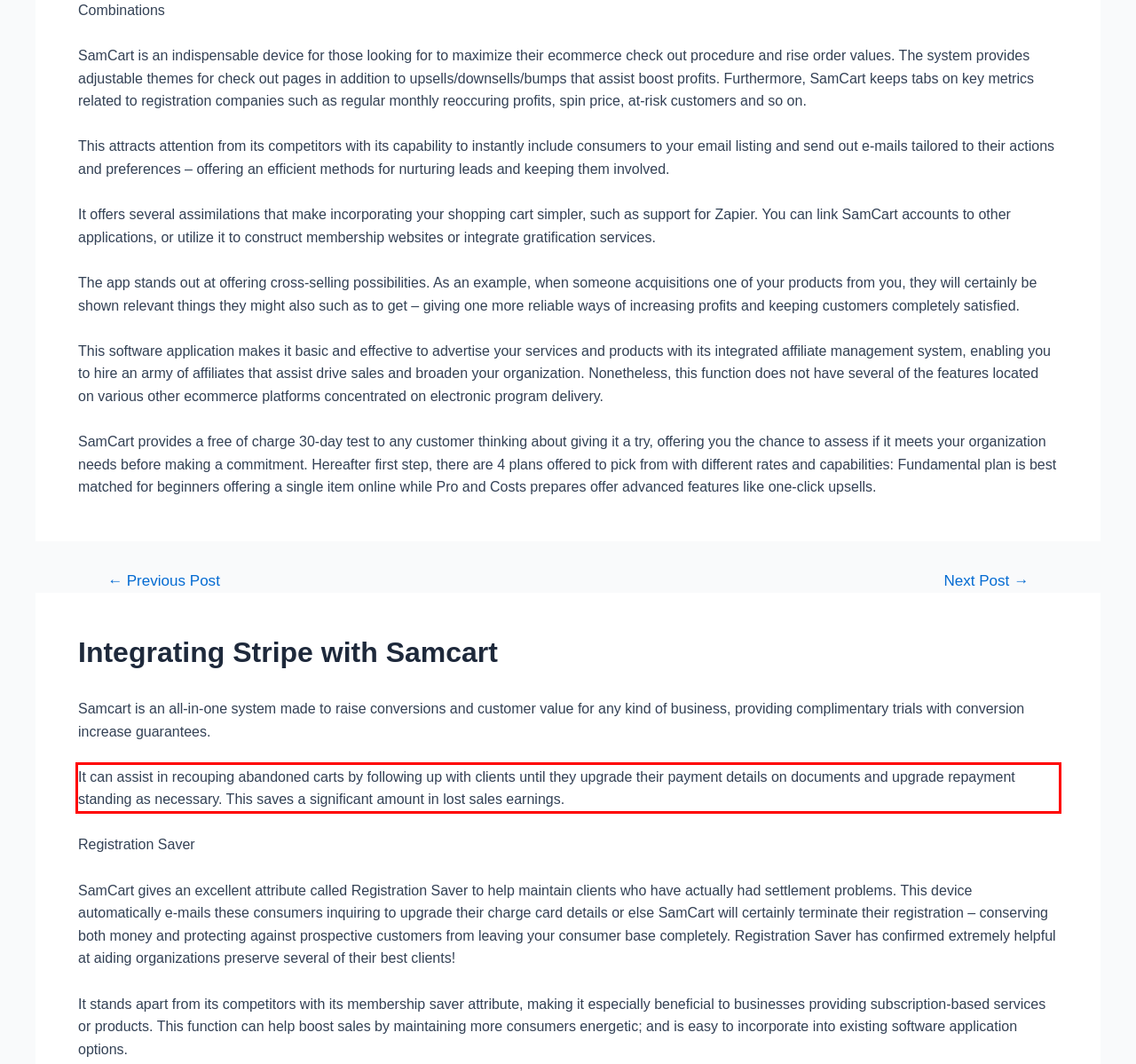Using OCR, extract the text content found within the red bounding box in the given webpage screenshot.

It can assist in recouping abandoned carts by following up with clients until they upgrade their payment details on documents and upgrade repayment standing as necessary. This saves a significant amount in lost sales earnings.